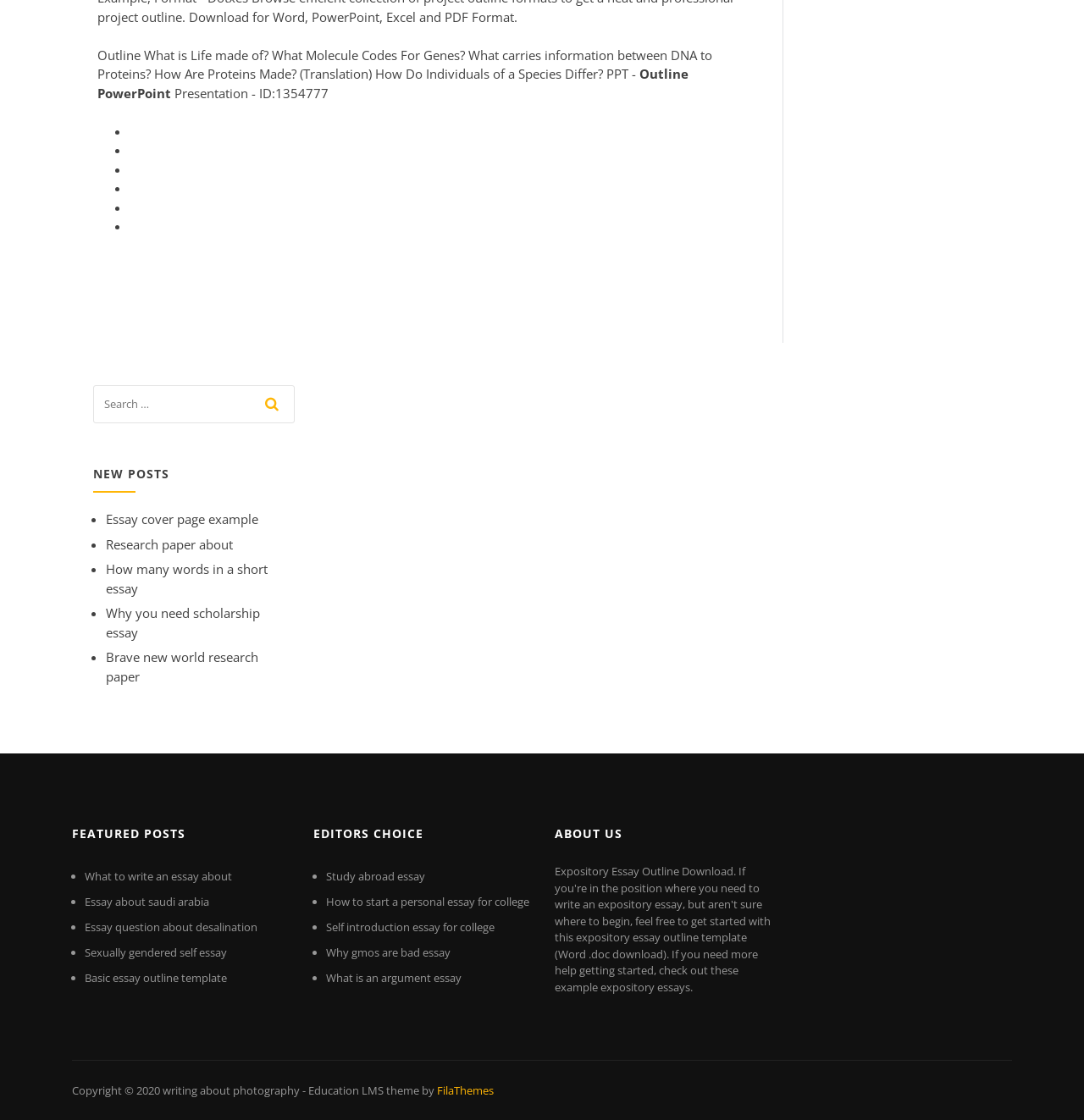Please locate the bounding box coordinates of the element that should be clicked to achieve the given instruction: "Read the essay about Saudi Arabia".

[0.078, 0.798, 0.193, 0.812]